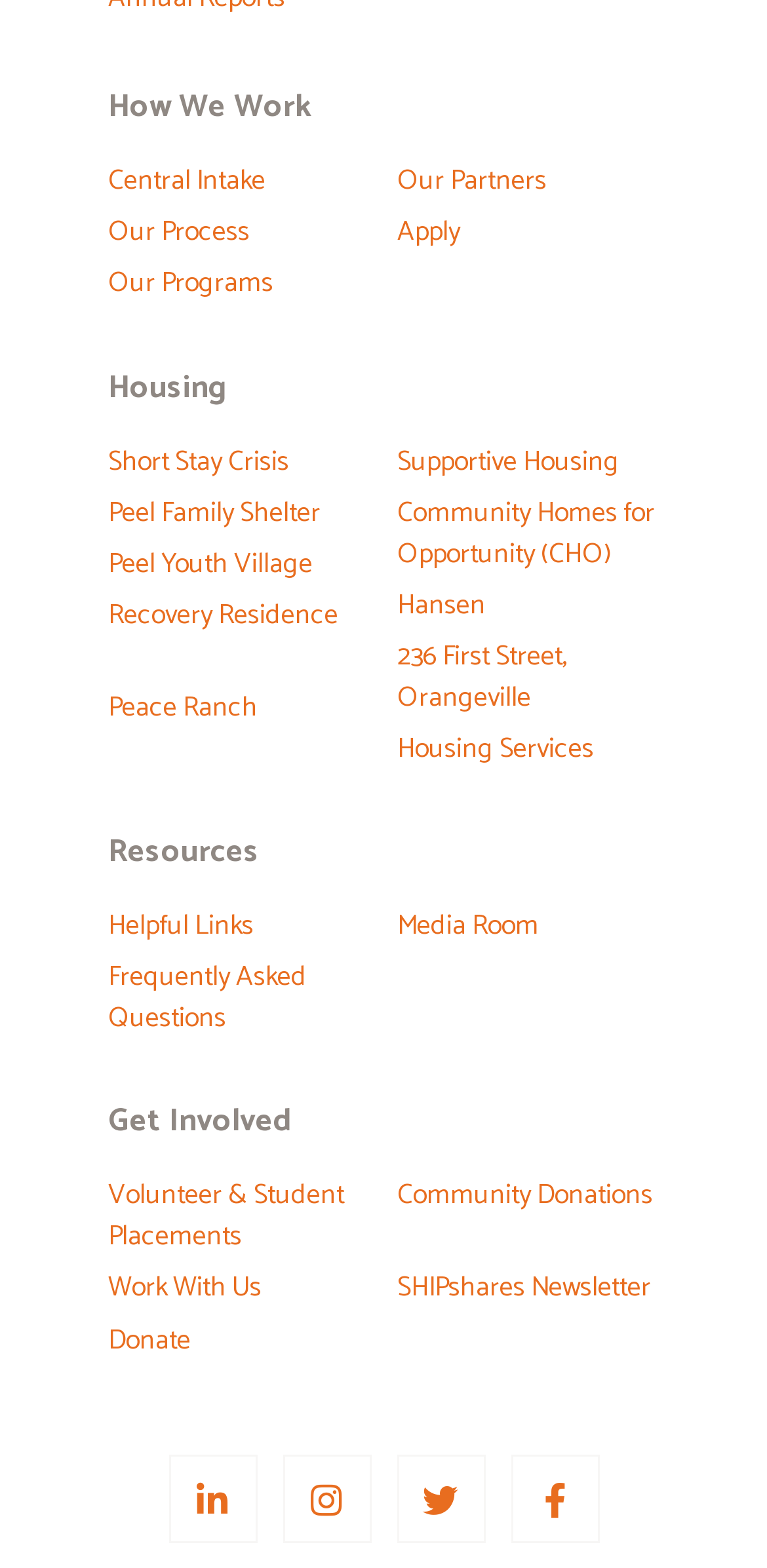What is the second main category on the webpage?
Please give a detailed answer to the question using the information shown in the image.

The second main category on the webpage is 'Resources' which is located at the top left corner of the webpage with a bounding box of [0.141, 0.529, 0.859, 0.559]. Under this category, there are 3 sub-links which are 'Helpful Links', 'Frequently Asked Questions', and 'Media Room'.